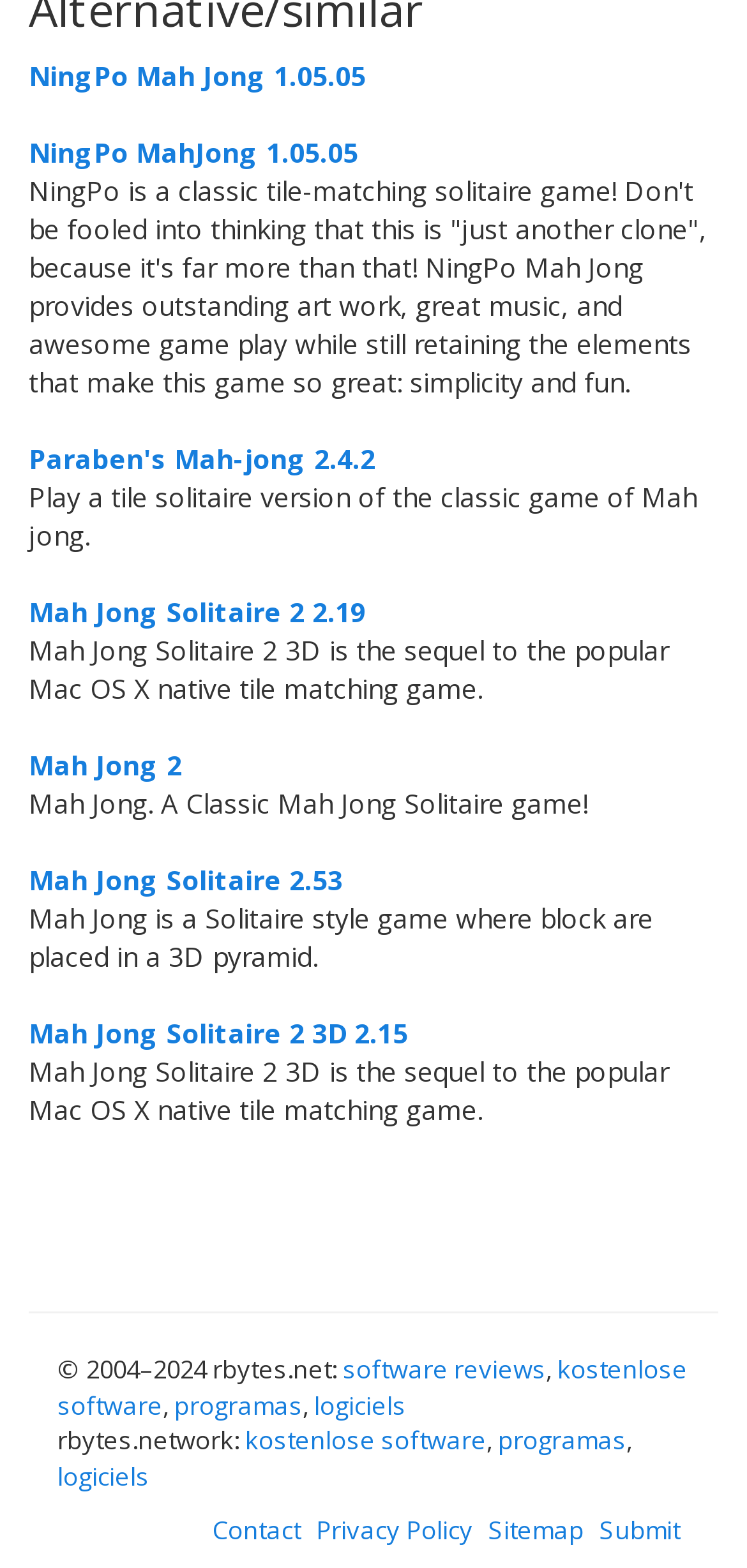Please identify the bounding box coordinates of where to click in order to follow the instruction: "Read the description of Paraben's Mah-jong 2.4.2".

[0.038, 0.305, 0.933, 0.353]